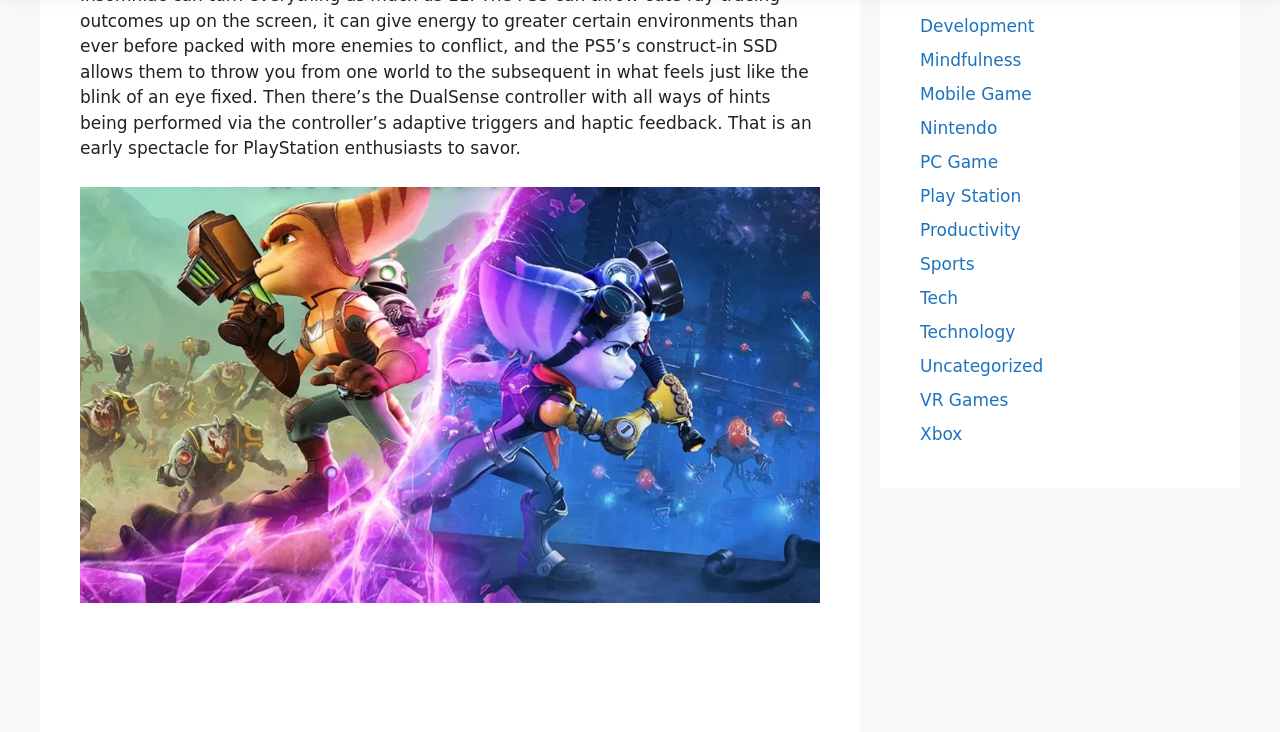What is the topmost category on this webpage?
Provide a fully detailed and comprehensive answer to the question.

By examining the bounding box coordinates, I can determine the vertical positions of the elements. The element with the smallest y1 value is the topmost element. In this case, the link 'Development' has a y1 value of 0.022, which is the smallest among all the links, making it the topmost category on the webpage.